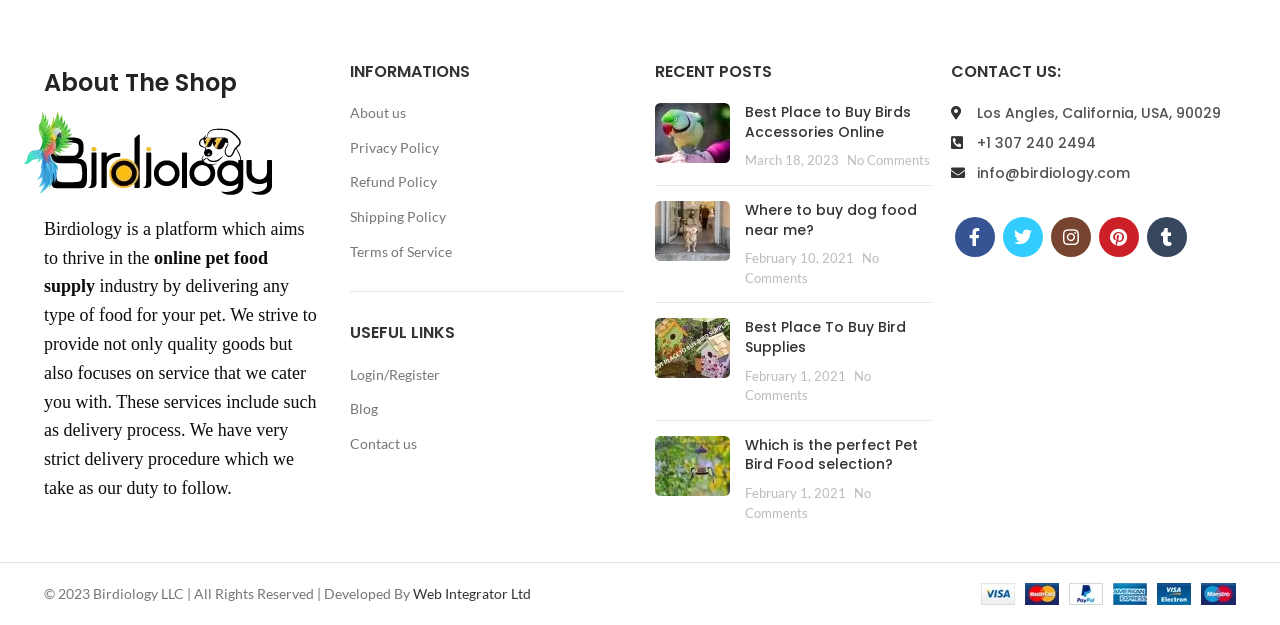Please identify the bounding box coordinates of the element that needs to be clicked to perform the following instruction: "Click About us".

[0.273, 0.165, 0.318, 0.196]